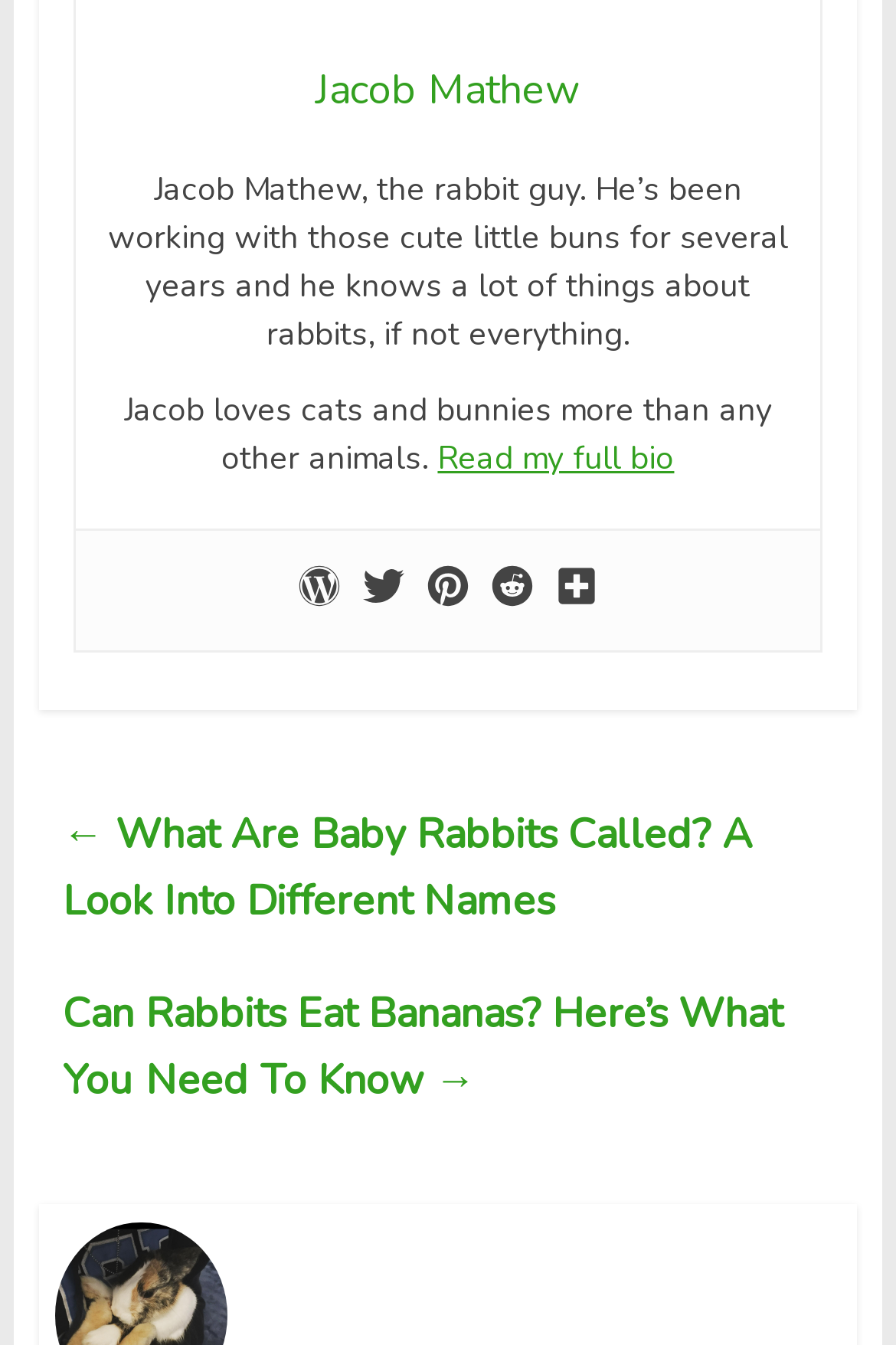What is the topic of the next article?
By examining the image, provide a one-word or phrase answer.

Rabbits eating bananas